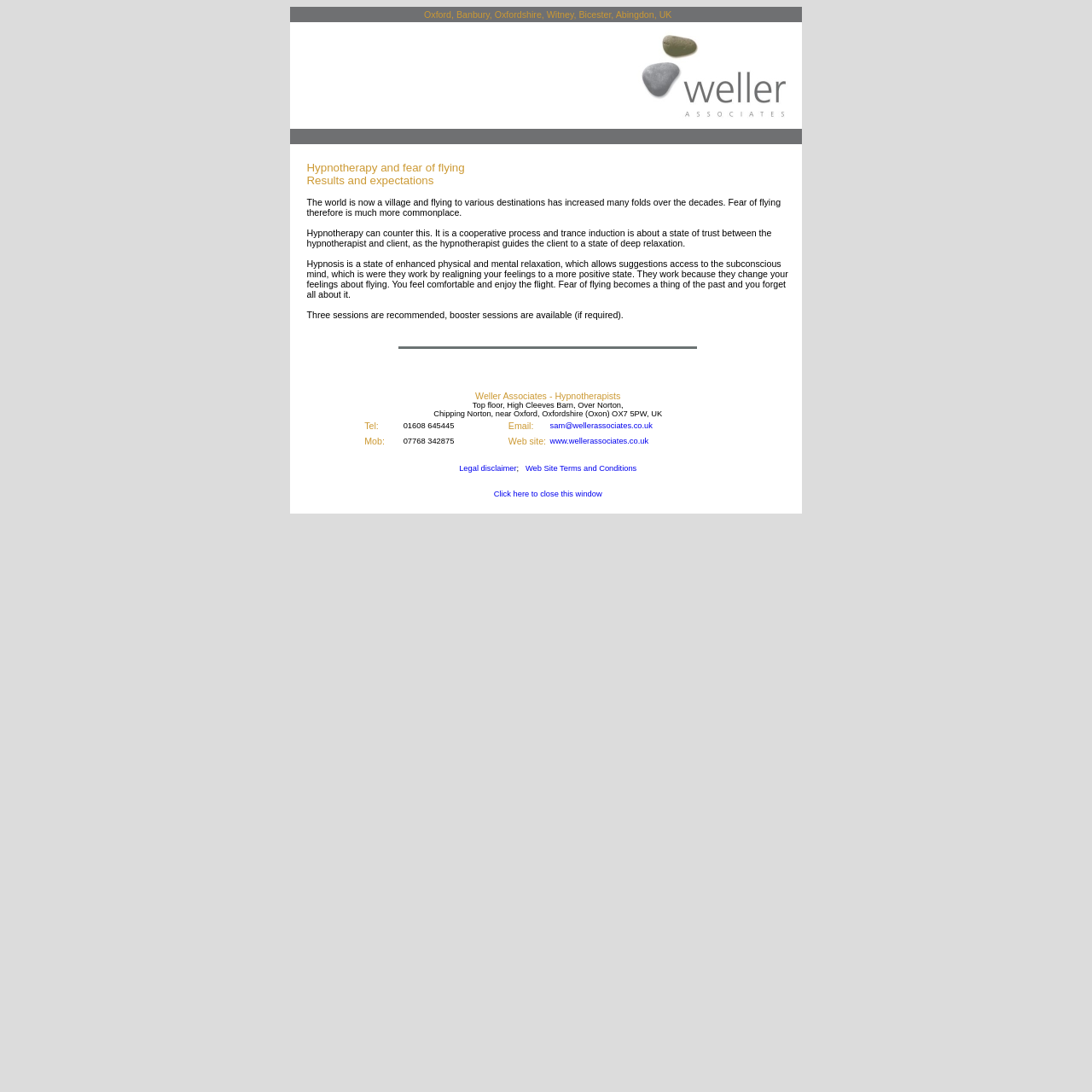From the given element description: "Legal disclaimer", find the bounding box for the UI element. Provide the coordinates as four float numbers between 0 and 1, in the order [left, top, right, bottom].

[0.42, 0.425, 0.473, 0.433]